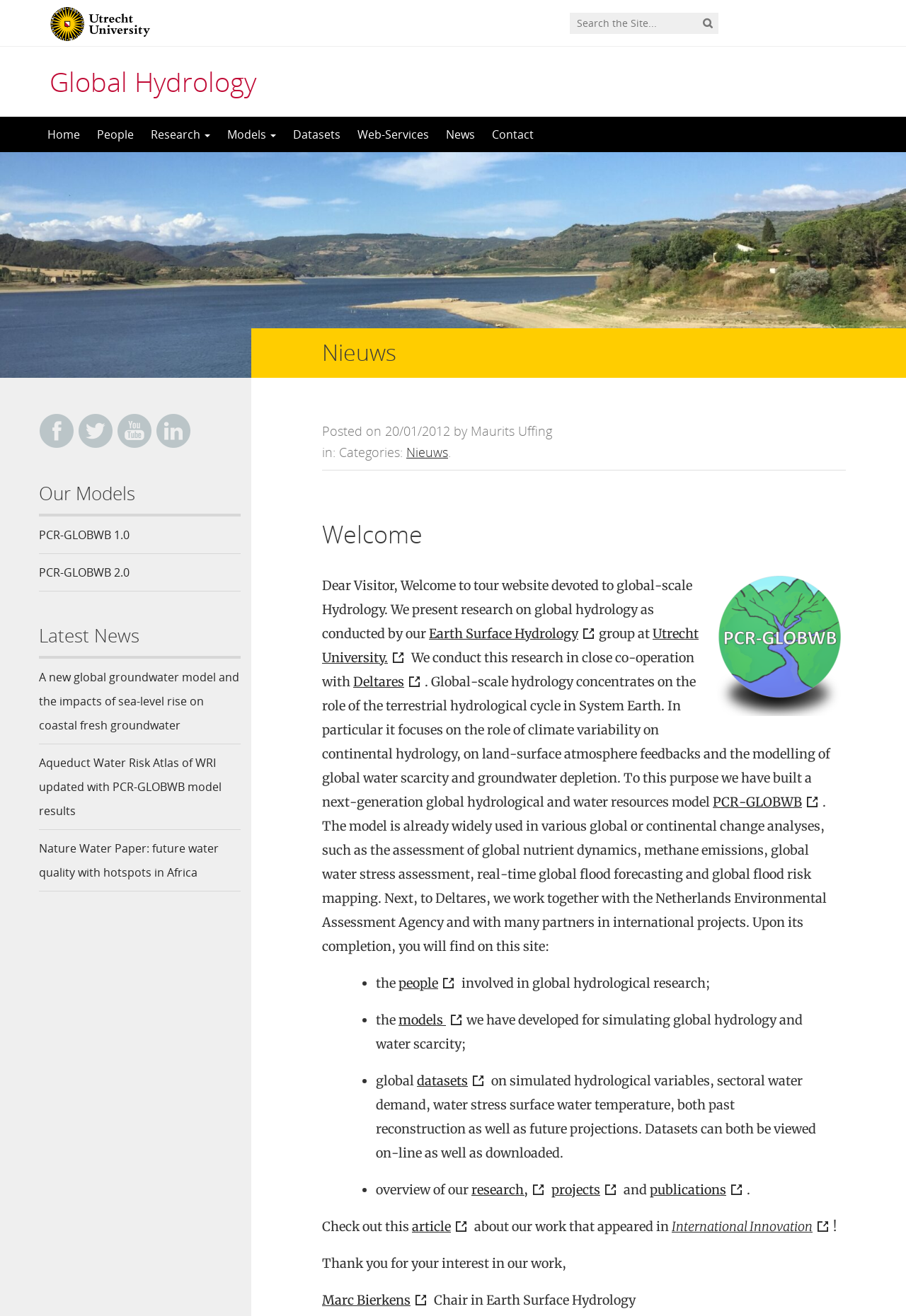Provide a short answer to the following question with just one word or phrase: What is the name of the model mentioned in the webpage?

PCR-GLOBWB